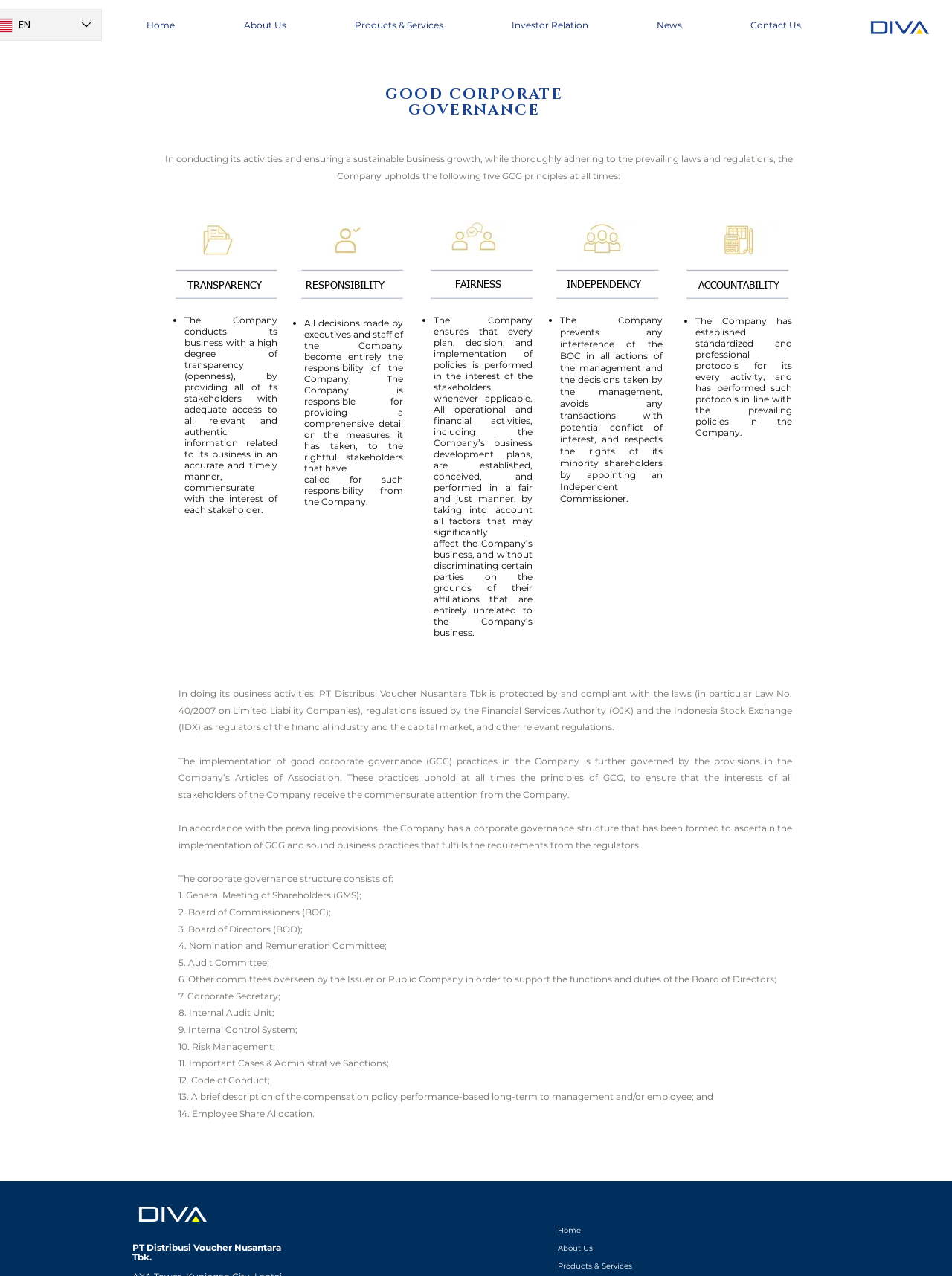Show the bounding box coordinates for the HTML element described as: "About Us".

[0.586, 0.972, 0.763, 0.986]